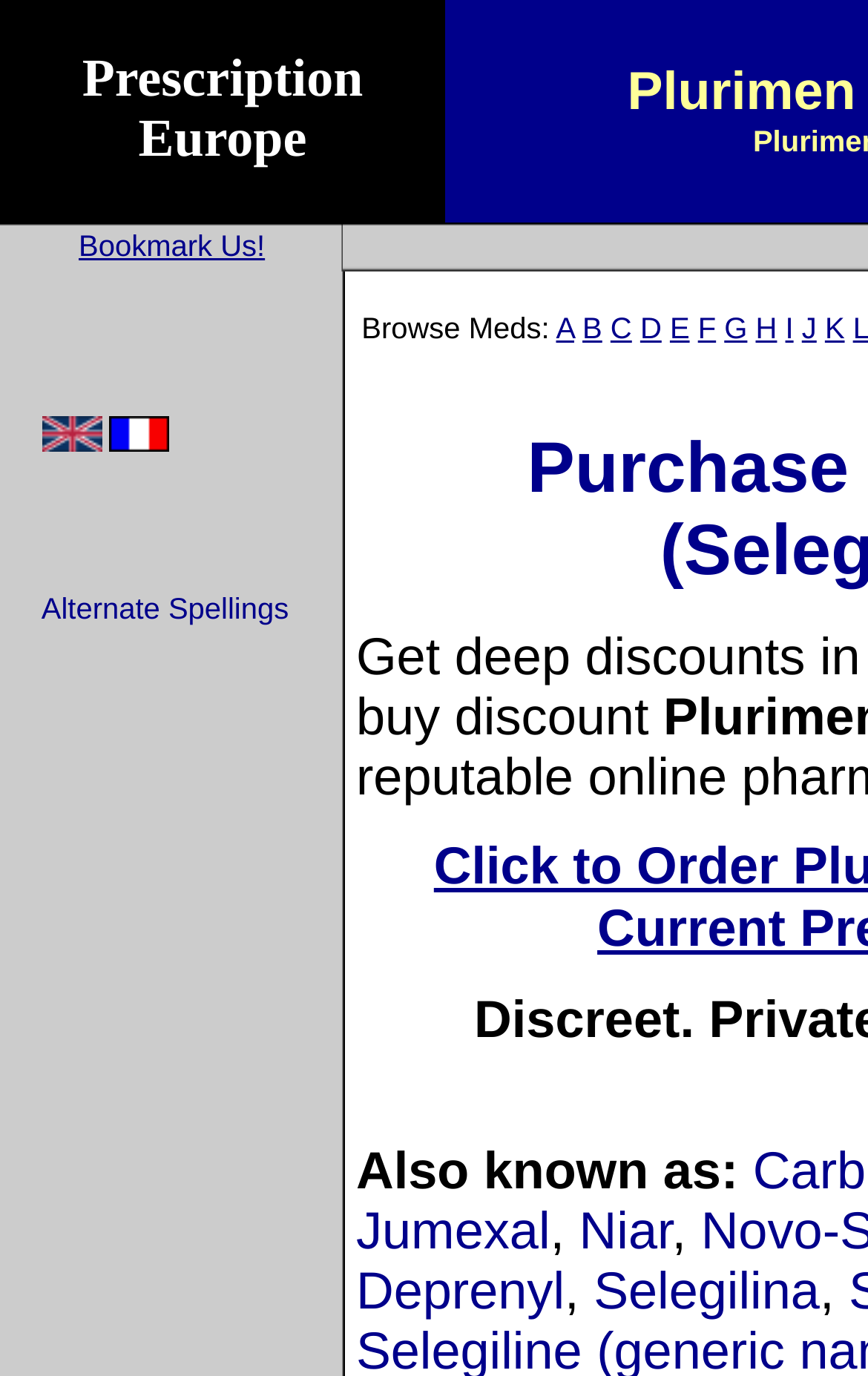Identify the bounding box coordinates of the region that should be clicked to execute the following instruction: "Explore alternate spellings".

[0.048, 0.431, 0.333, 0.455]